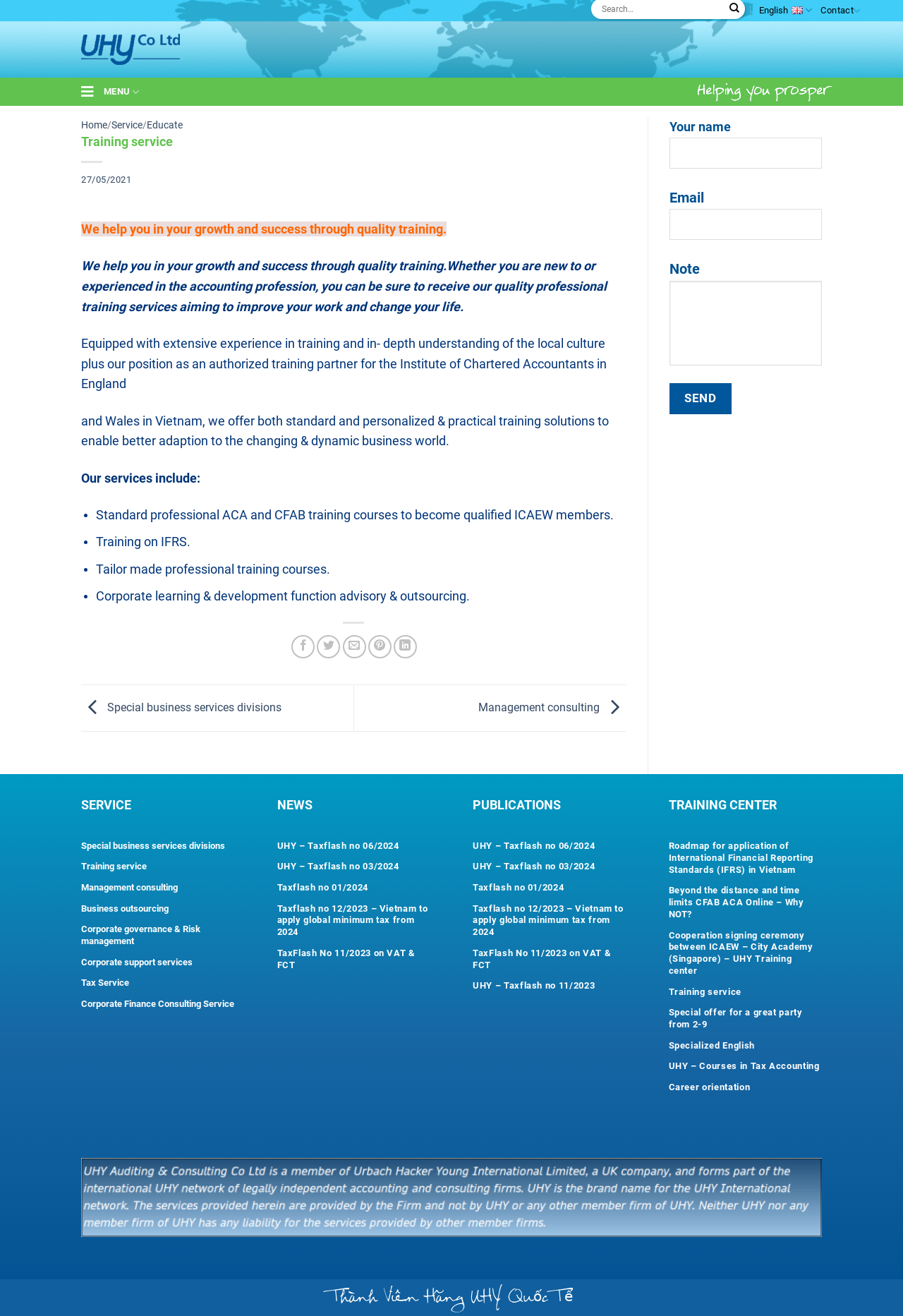What type of training courses are offered by the company?
Based on the image, provide your answer in one word or phrase.

ACA and CFAB